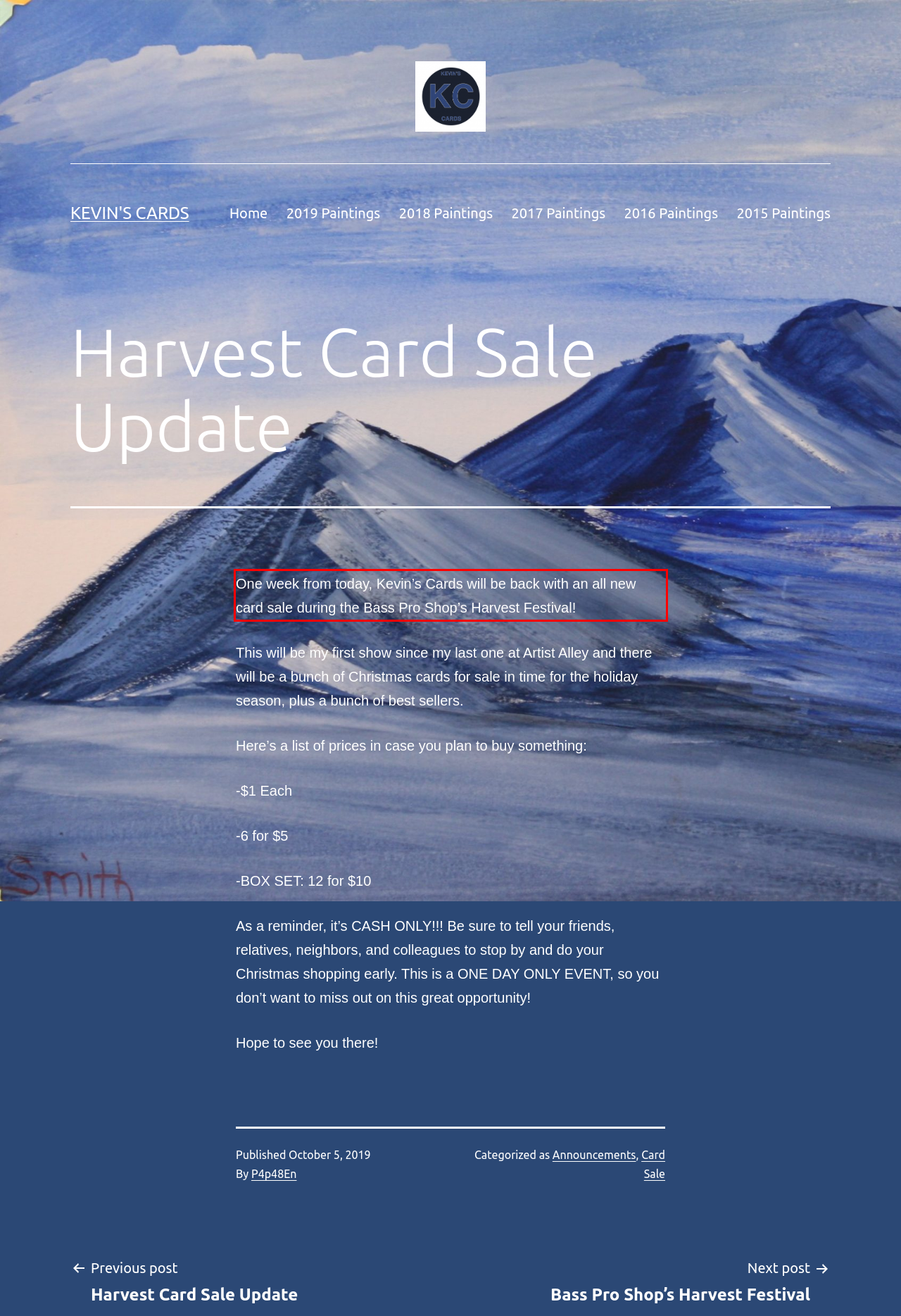Using the provided screenshot, read and generate the text content within the red-bordered area.

One week from today, Kevin’s Cards will be back with an all new card sale during the Bass Pro Shop’s Harvest Festival!